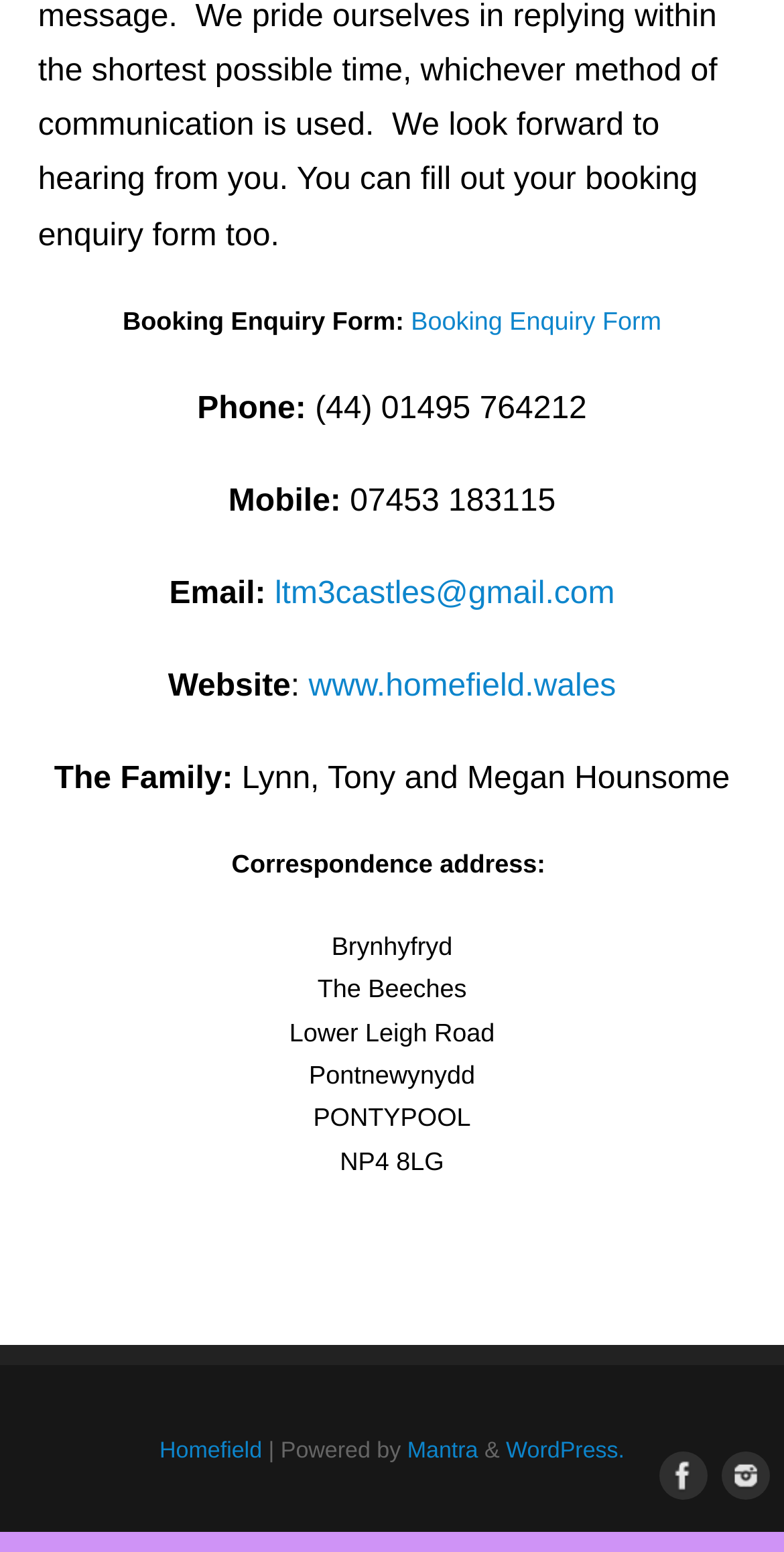Please specify the coordinates of the bounding box for the element that should be clicked to carry out this instruction: "View the Instagram profile". The coordinates must be four float numbers between 0 and 1, formatted as [left, top, right, bottom].

[0.908, 0.935, 0.974, 0.969]